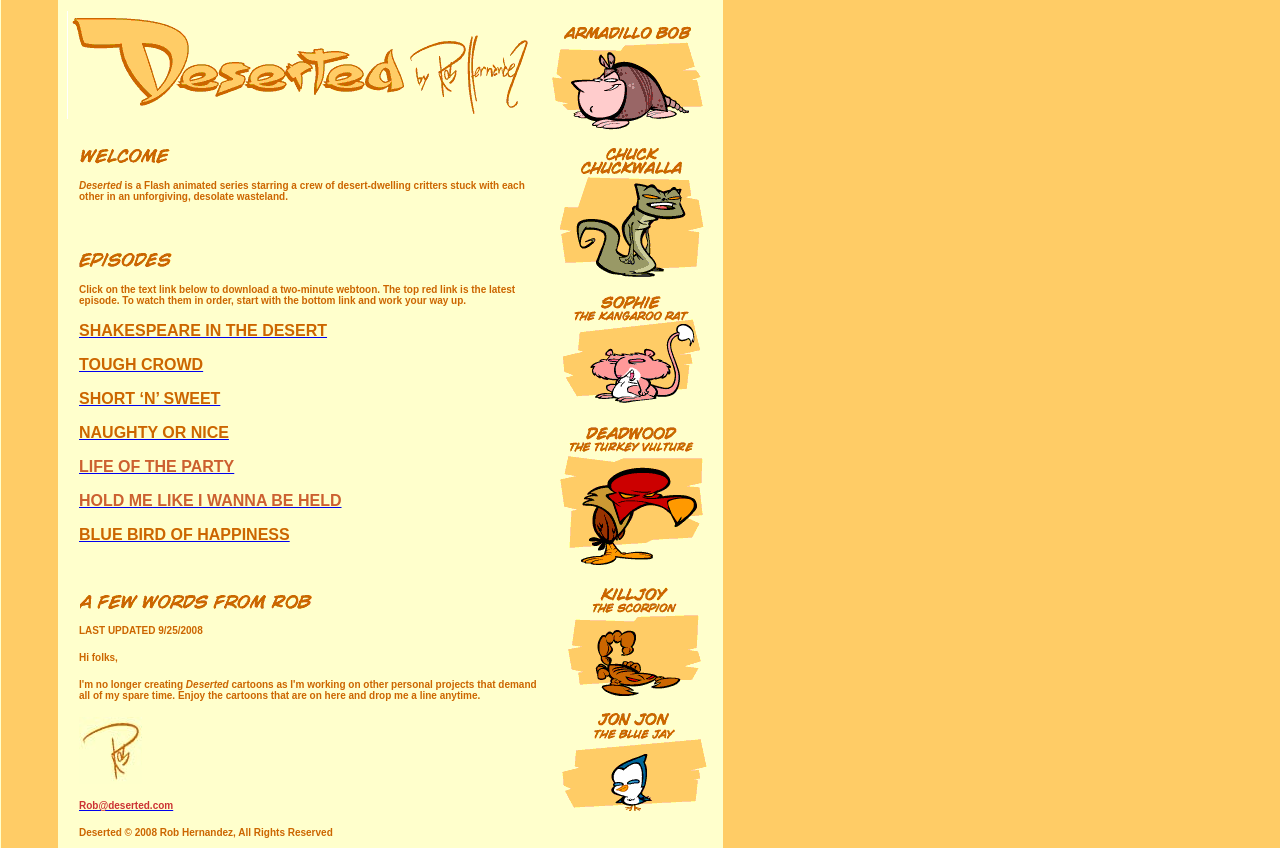Please identify the bounding box coordinates of the area that needs to be clicked to follow this instruction: "Contact Rob by clicking the 'Rob@deserted.com' link".

[0.062, 0.943, 0.135, 0.956]